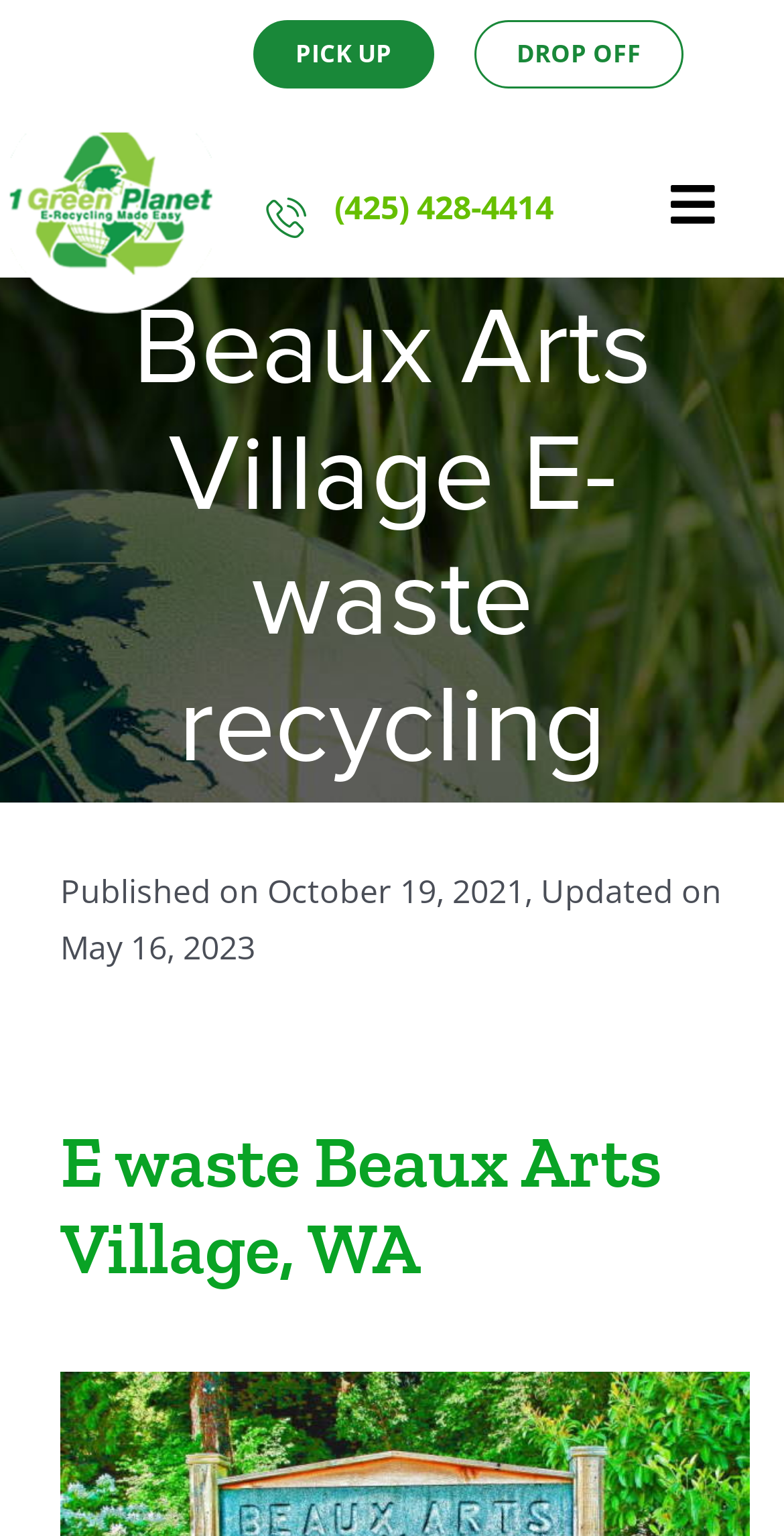Provide your answer in a single word or phrase: 
What type of waste is being recycled?

E-waste